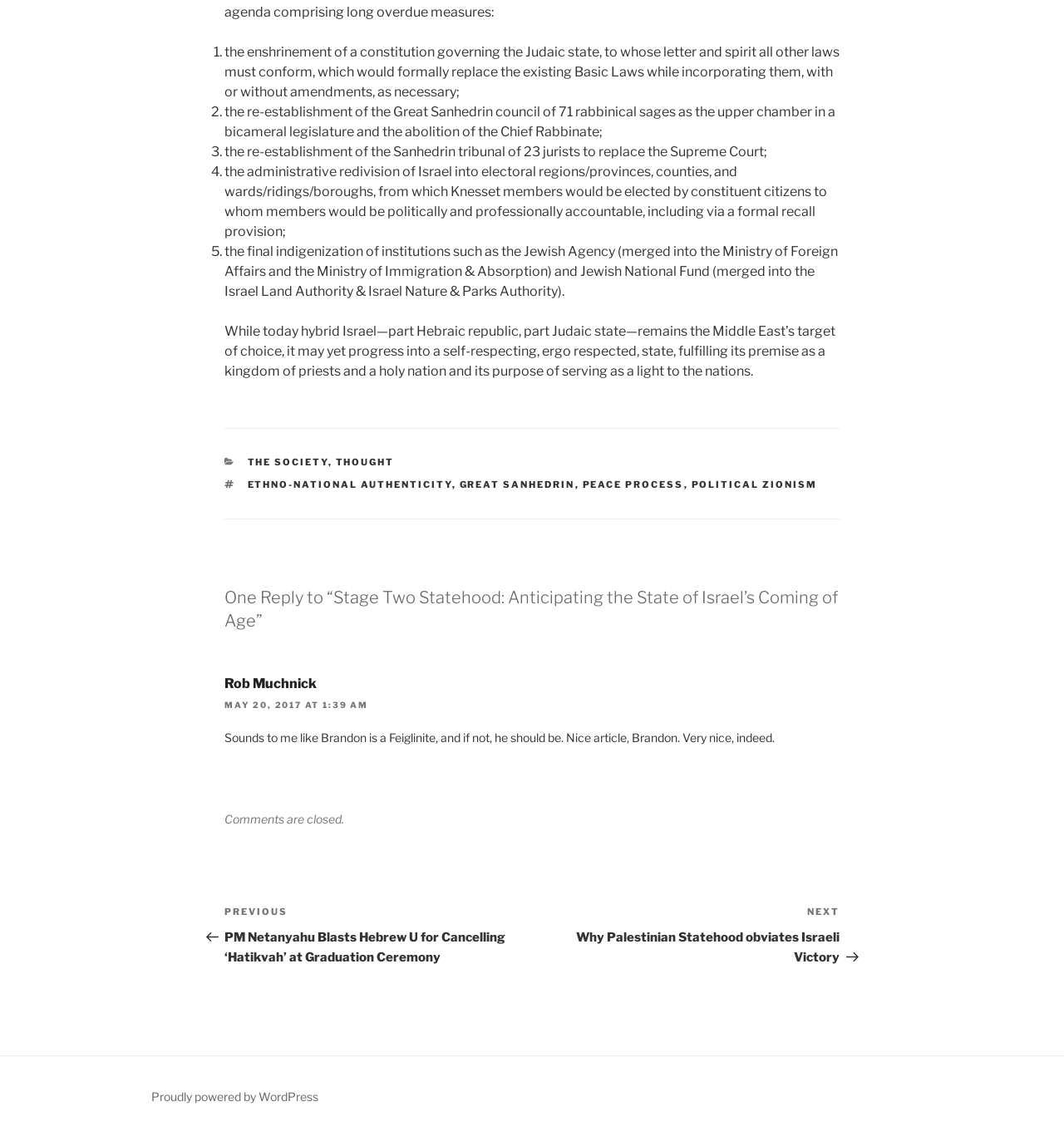Determine the bounding box for the described HTML element: "Proudly powered by WordPress". Ensure the coordinates are four float numbers between 0 and 1 in the format [left, top, right, bottom].

[0.142, 0.959, 0.299, 0.972]